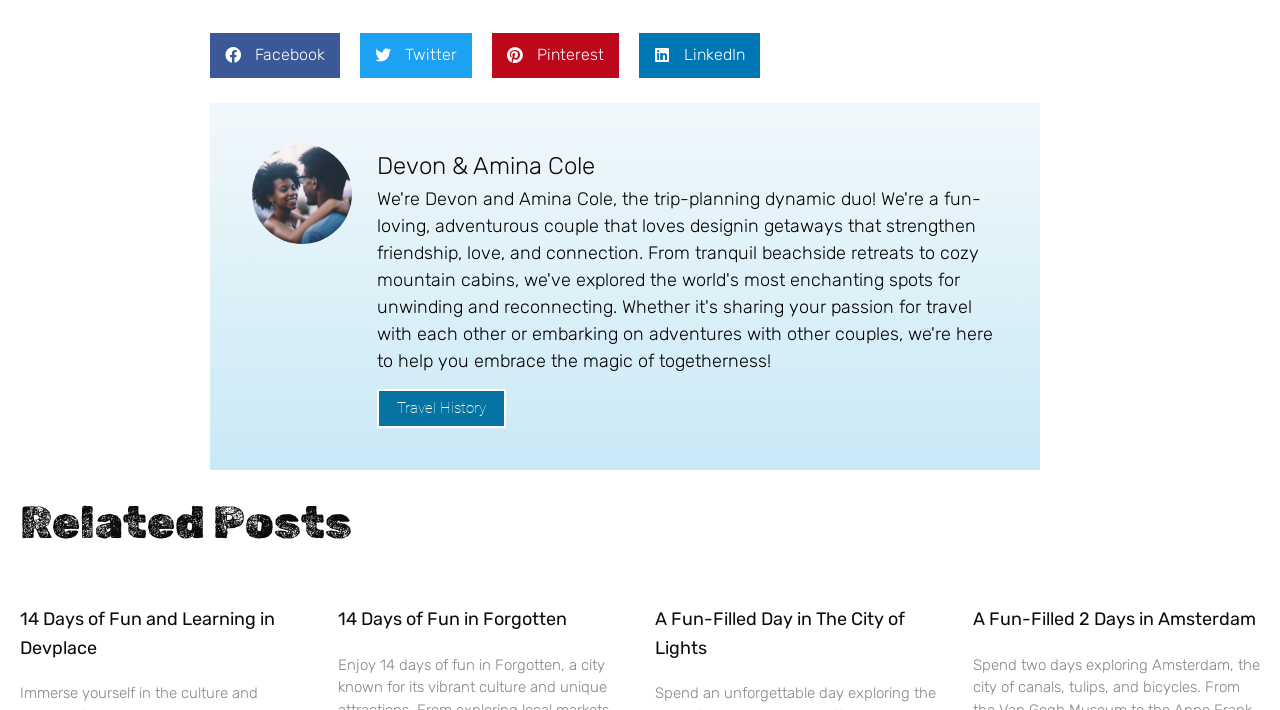Please determine the bounding box of the UI element that matches this description: parent_node: Devon & Amina Cole. The coordinates should be given as (top-left x, top-left y, bottom-right x, bottom-right y), with all values between 0 and 1.

[0.196, 0.203, 0.275, 0.354]